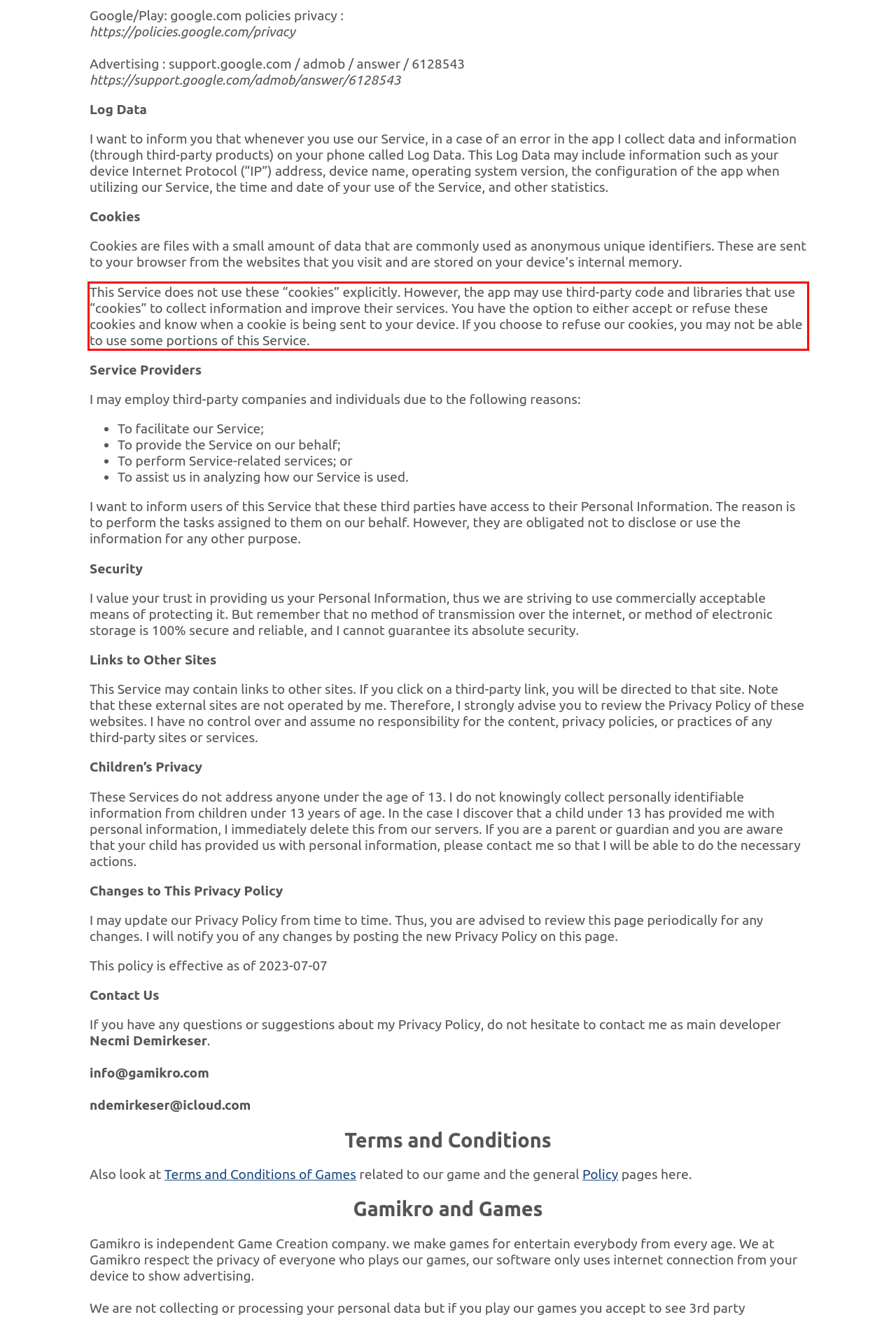Please examine the webpage screenshot containing a red bounding box and use OCR to recognize and output the text inside the red bounding box.

This Service does not use these “cookies” explicitly. However, the app may use third-party code and libraries that use “cookies” to collect information and improve their services. You have the option to either accept or refuse these cookies and know when a cookie is being sent to your device. If you choose to refuse our cookies, you may not be able to use some portions of this Service.